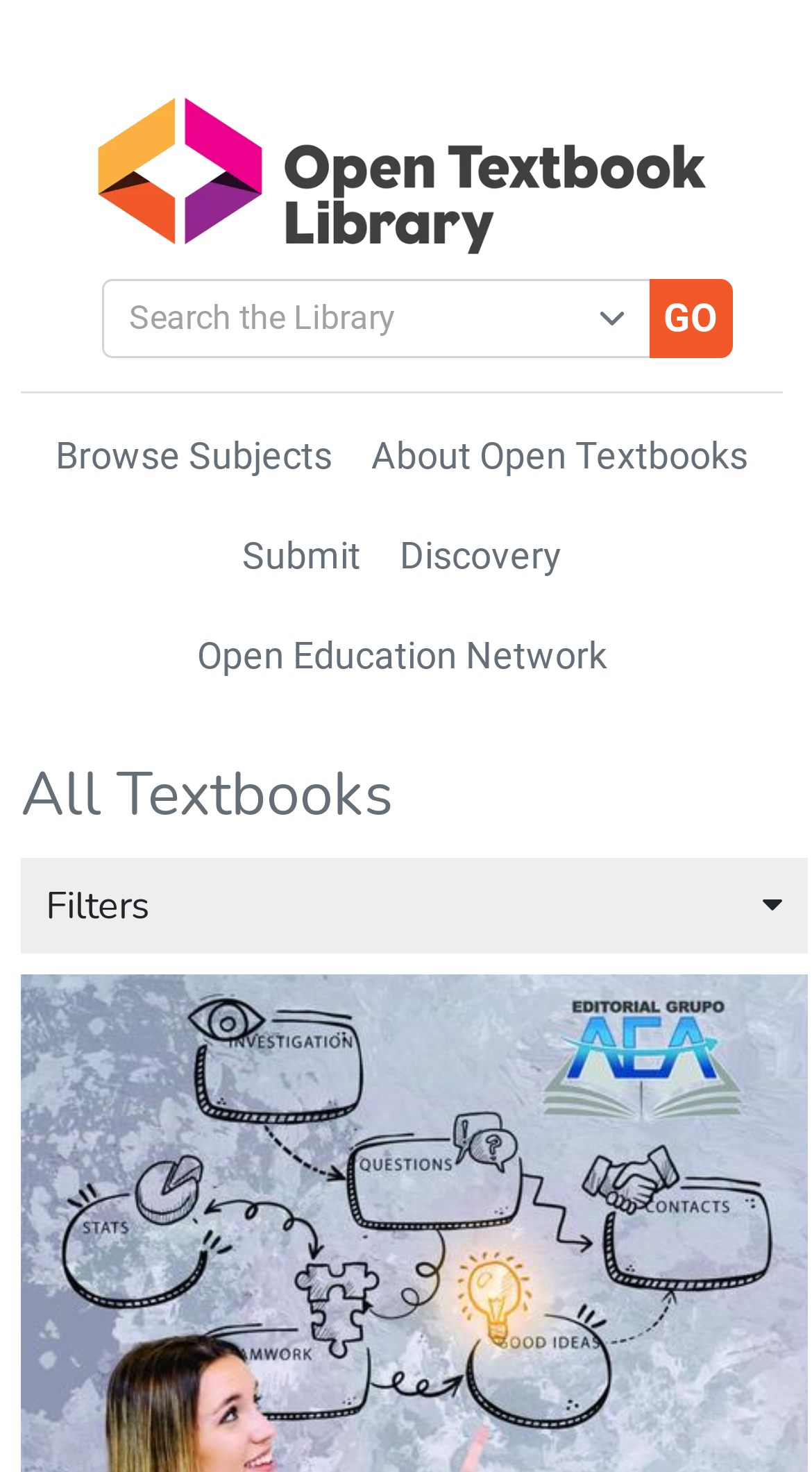Specify the bounding box coordinates of the area to click in order to follow the given instruction: "browse subjects."

[0.069, 0.296, 0.41, 0.324]